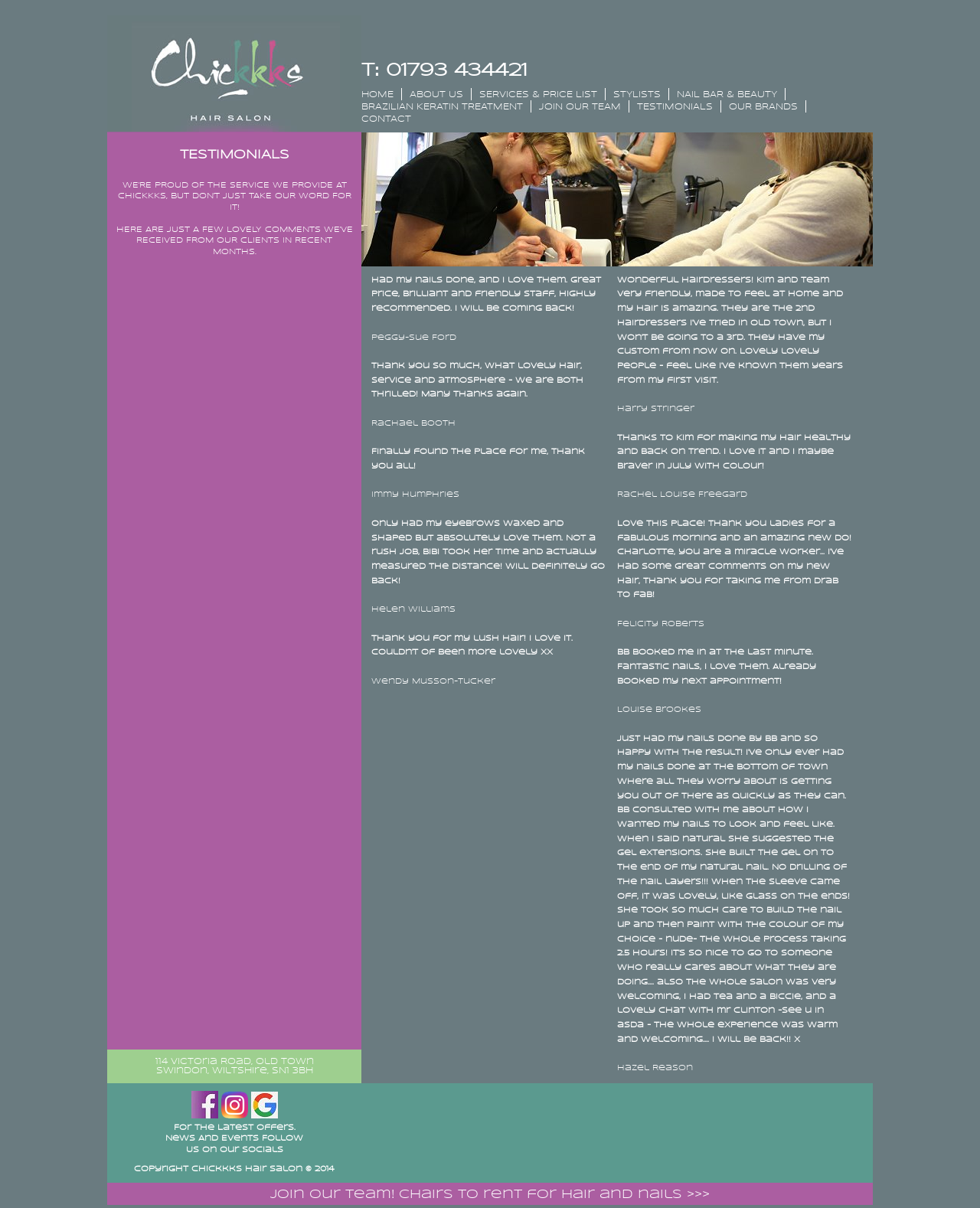What is the phone number of the salon?
Analyze the screenshot and provide a detailed answer to the question.

The phone number of the salon can be found in the heading element below the salon's name, which reads 'T: 01793 434421'.